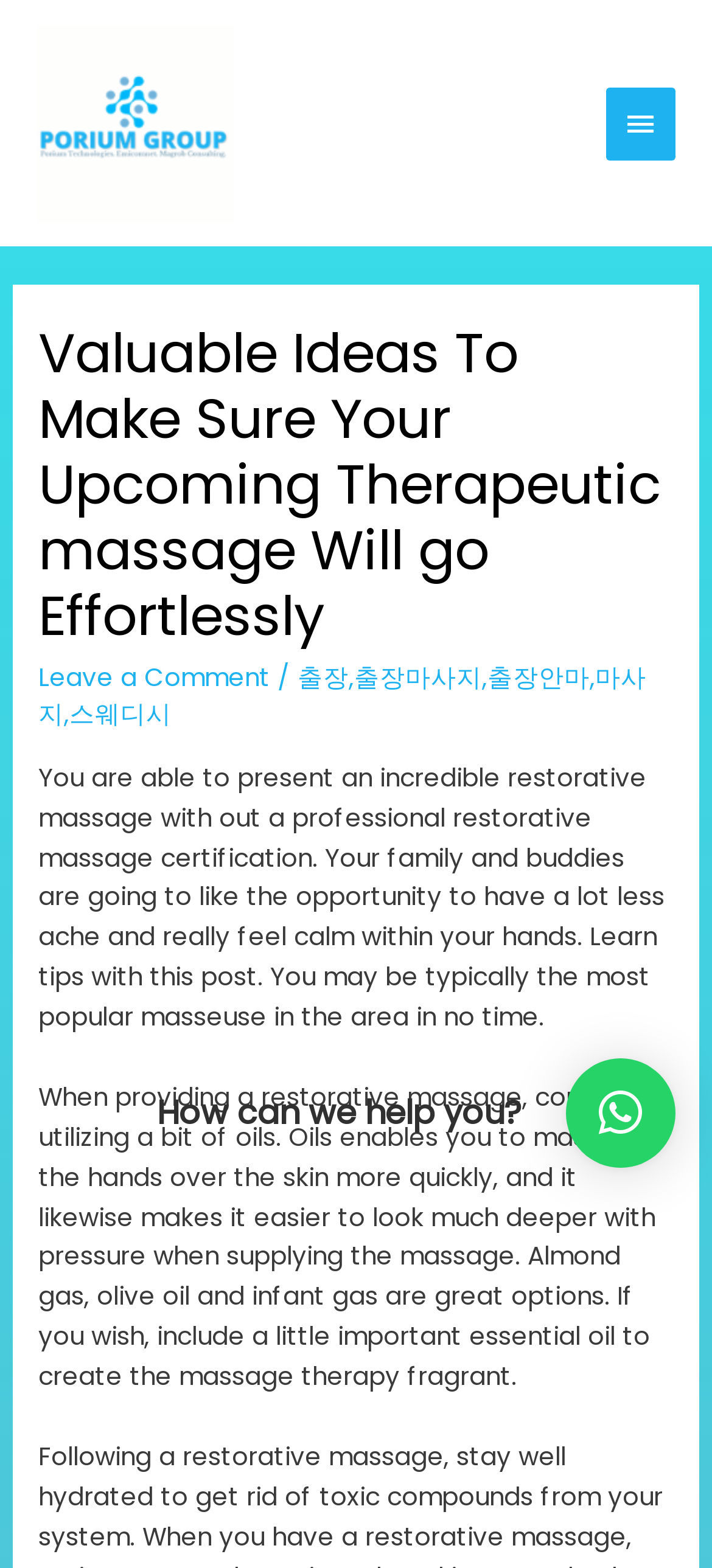Provide a one-word or short-phrase answer to the question:
What is the format of the text 'Leave a Comment'?

Link